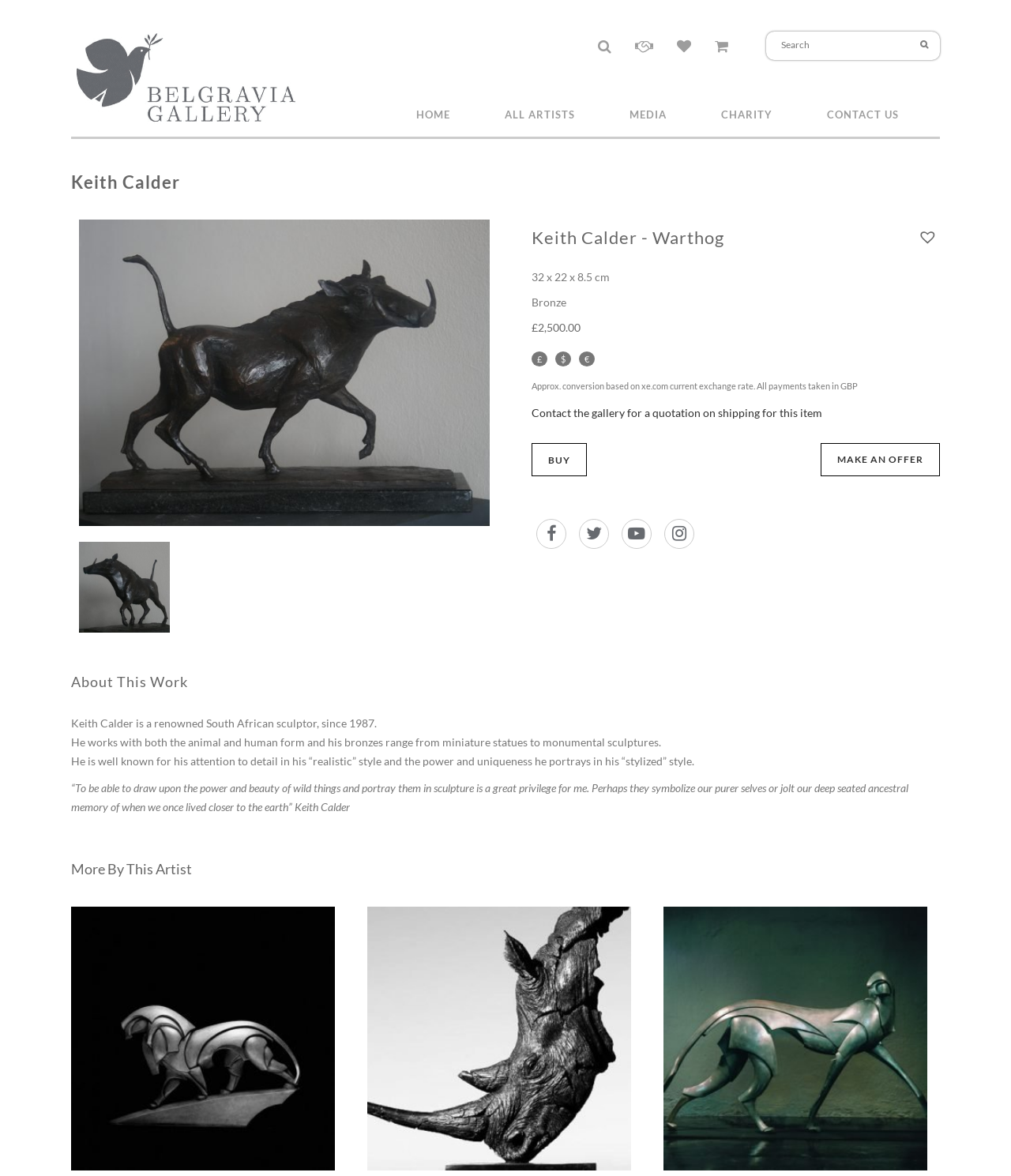Identify the bounding box coordinates for the region to click in order to carry out this instruction: "View Keith Calder's homepage". Provide the coordinates using four float numbers between 0 and 1, formatted as [left, top, right, bottom].

[0.07, 0.146, 0.178, 0.164]